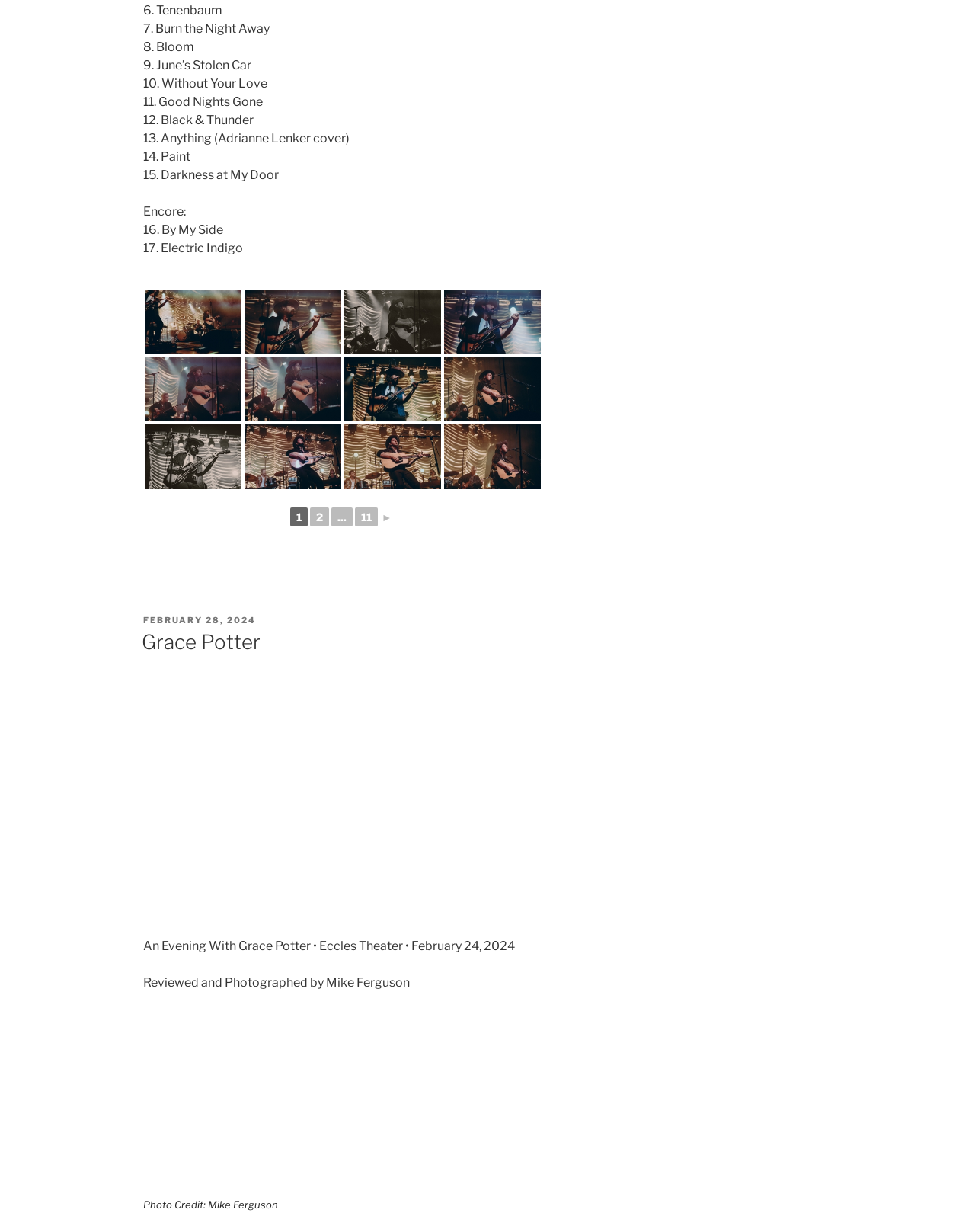Find the bounding box coordinates of the clickable region needed to perform the following instruction: "Click on the link to view Grace Potter". The coordinates should be provided as four float numbers between 0 and 1, i.e., [left, top, right, bottom].

[0.145, 0.511, 0.267, 0.531]